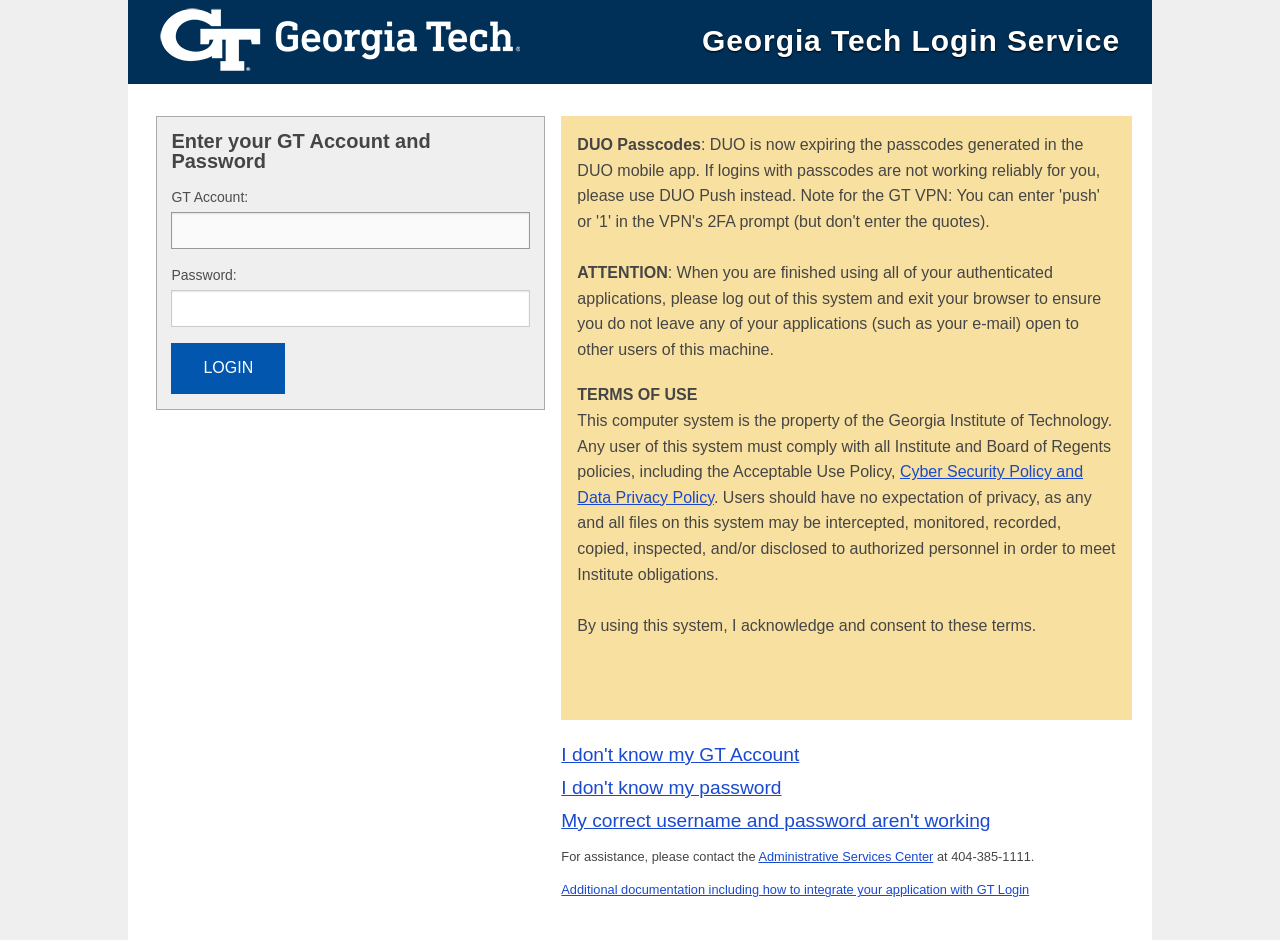Find the bounding box coordinates of the area to click in order to follow the instruction: "Click LOGIN".

[0.134, 0.365, 0.223, 0.42]